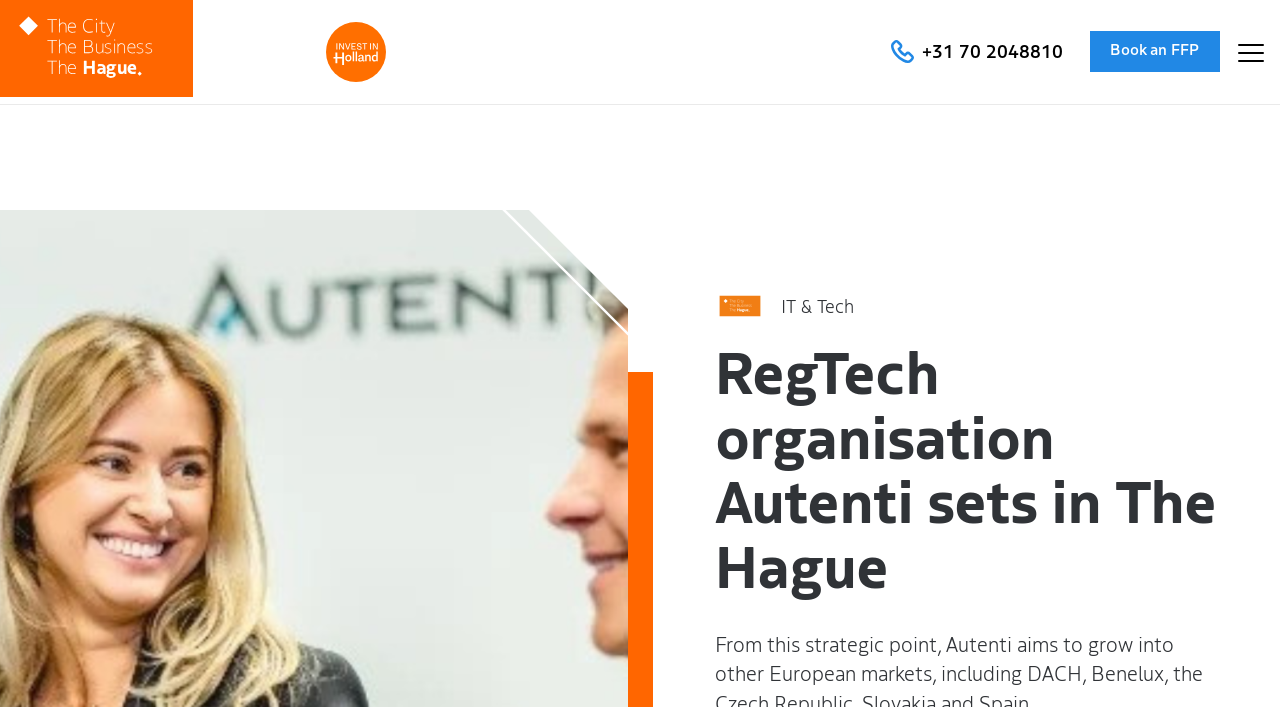Given the description "Book an FFP", determine the bounding box of the corresponding UI element.

[0.851, 0.044, 0.953, 0.102]